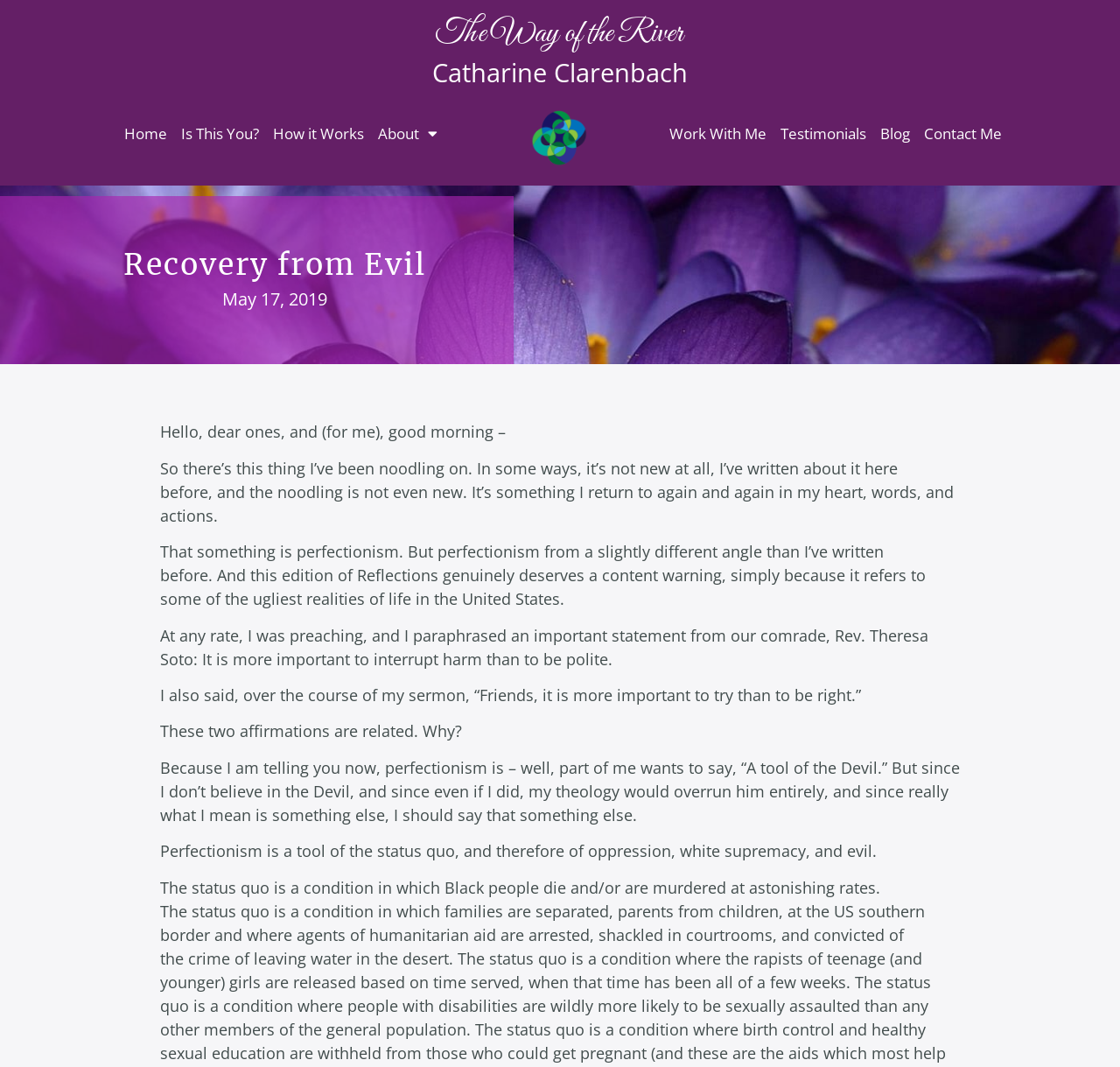Please extract the title of the webpage.

Recovery from Evil